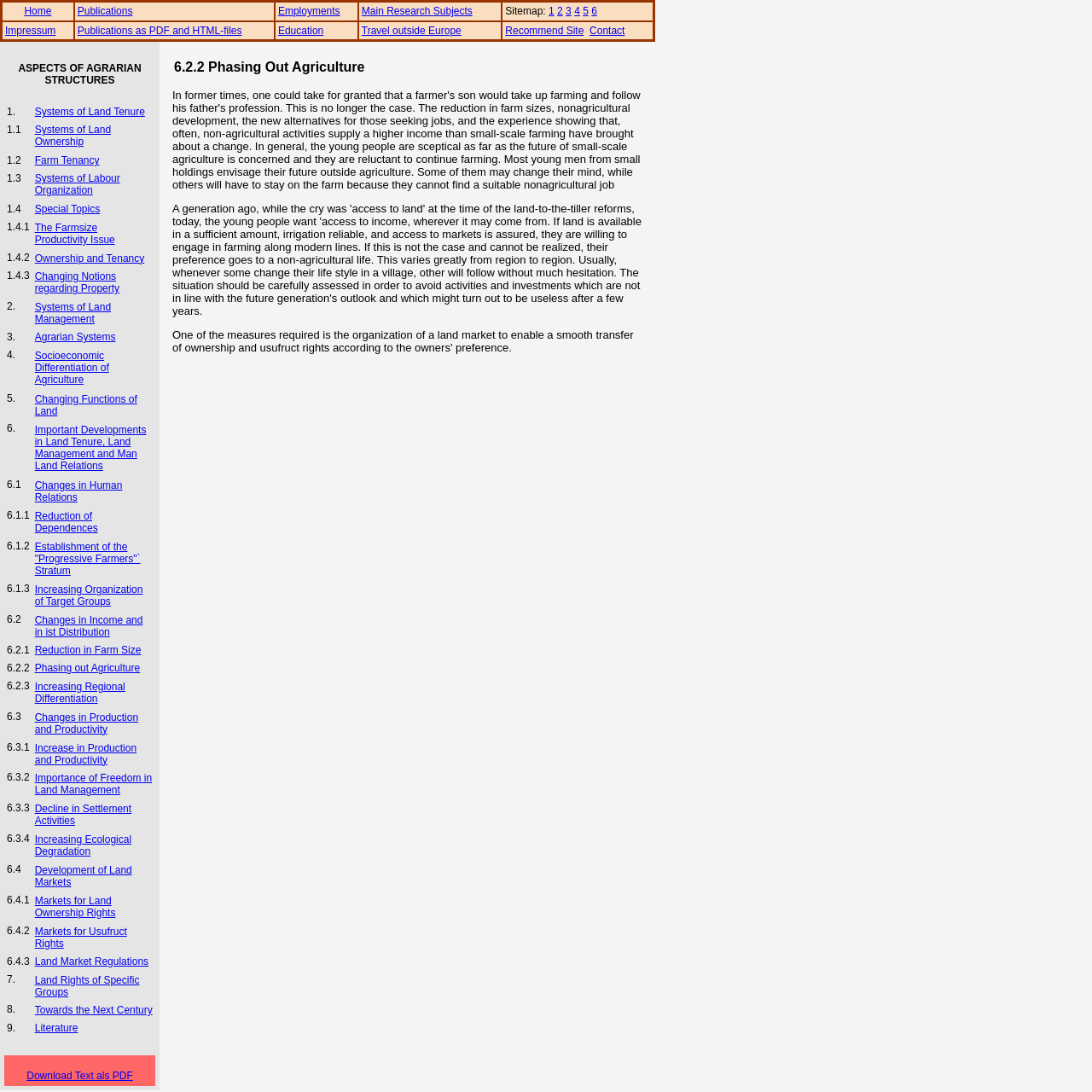What is the topic of the first section in the main content?
Examine the image closely and answer the question with as much detail as possible.

The main content is located in the second LayoutTableCell of the second LayoutTableRow of the LayoutTable with the bounding box coordinates [0.0, 0.038, 0.6, 0.998]. The first section in the main content is located in the first row of the table with the bounding box coordinates [0.004, 0.044, 0.142, 0.095]. The topic of this section is 'Systems of Land Tenure', which is linked to a webpage with the text 'Systems of Land Tenure'.